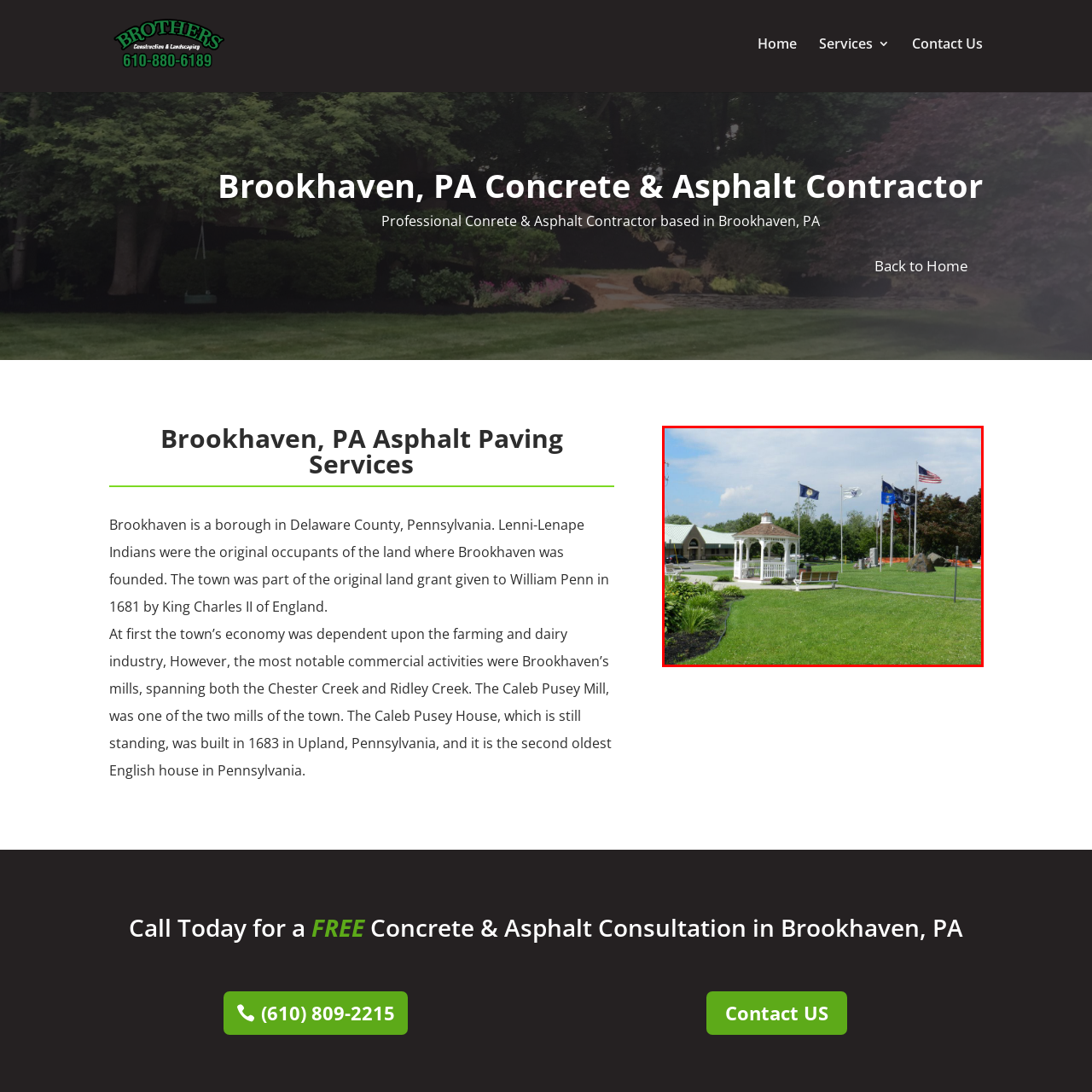Examine the image indicated by the red box and respond with a single word or phrase to the following question:
What is the color of the sky?

Bright blue